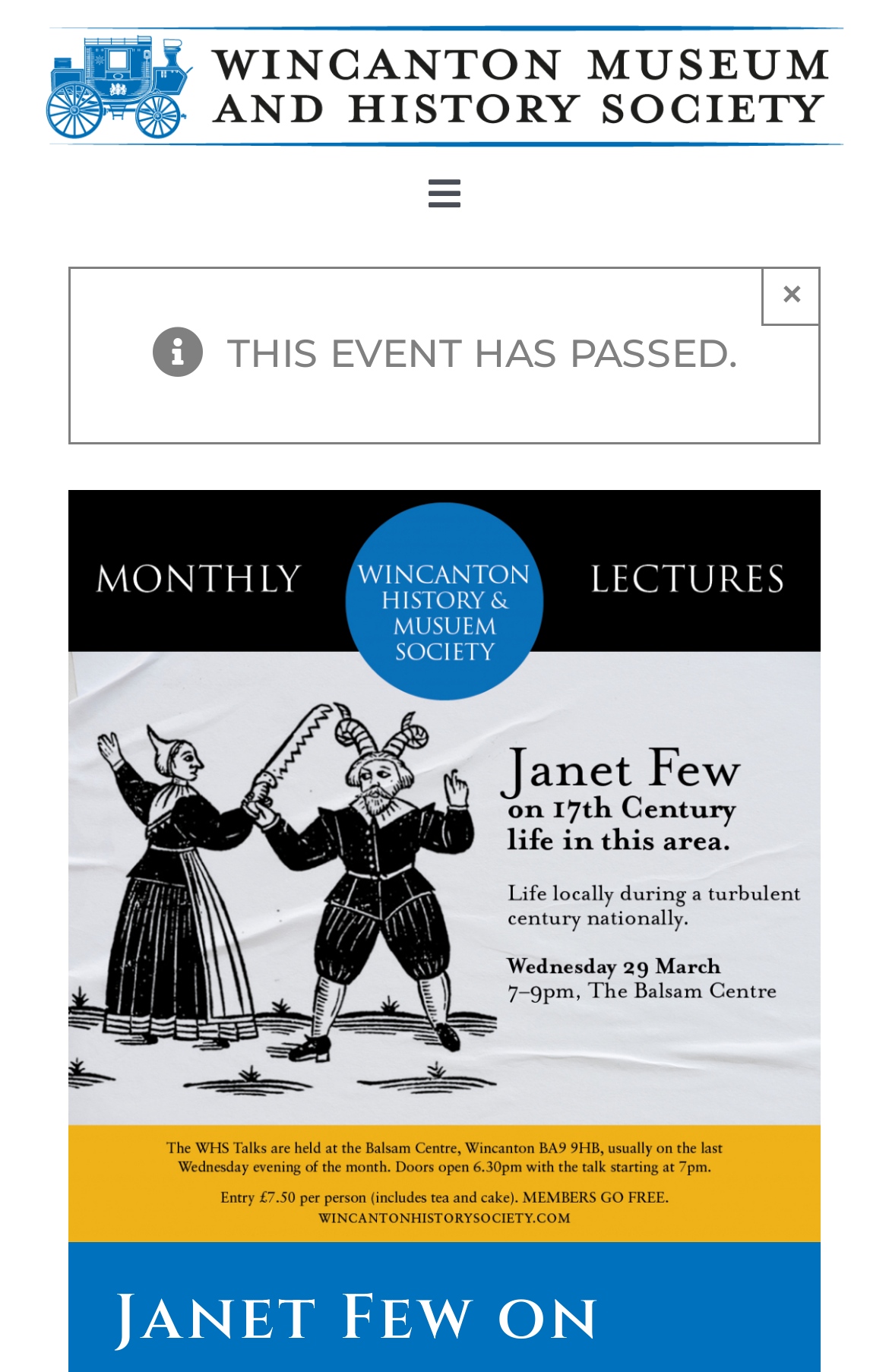What is the main menu item that has a submenu? Examine the screenshot and reply using just one word or a brief phrase.

History